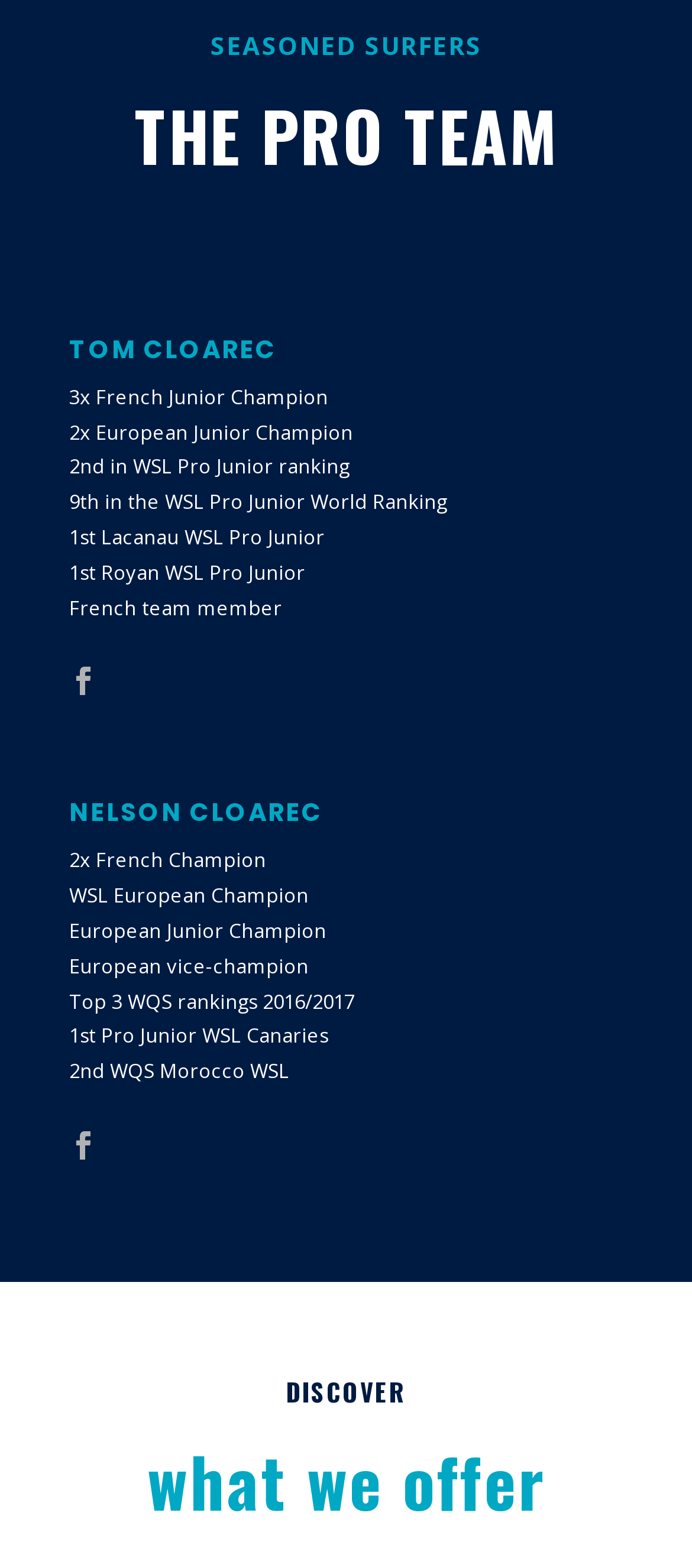What is the last achievement listed for Tom Cloarec?
Based on the image content, provide your answer in one word or a short phrase.

French team member